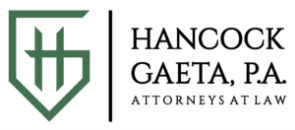What phrase is included below the firm's name in the logo?
Based on the image, answer the question with as much detail as possible.

According to the caption, the phrase 'ATTORNEYS AT LAW' is included below the firm's name in the logo, which emphasizes their professional legal services.